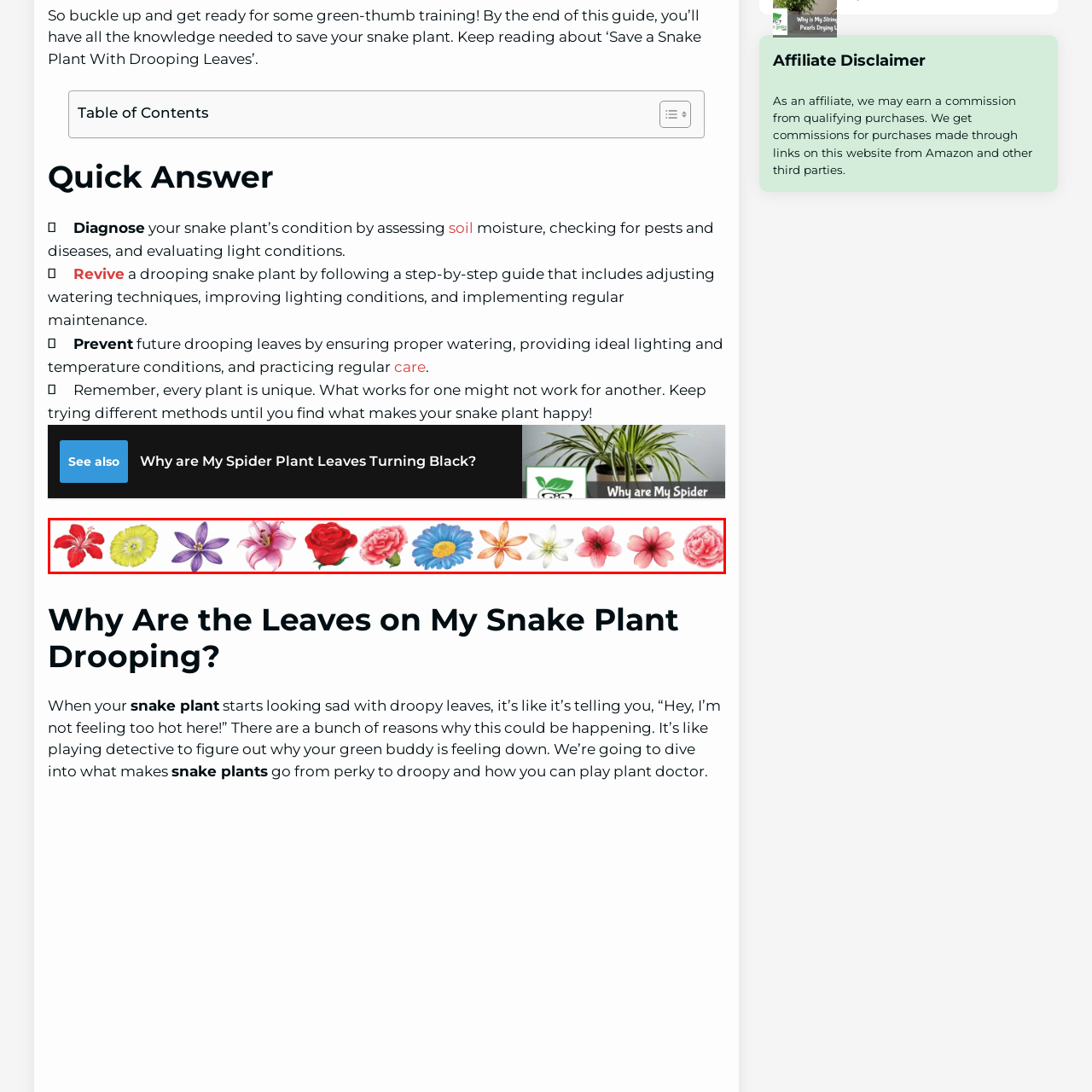Analyze the content inside the red box, What type of plant may struggle with drooping leaves? Provide a short answer using a single word or phrase.

Snake plant